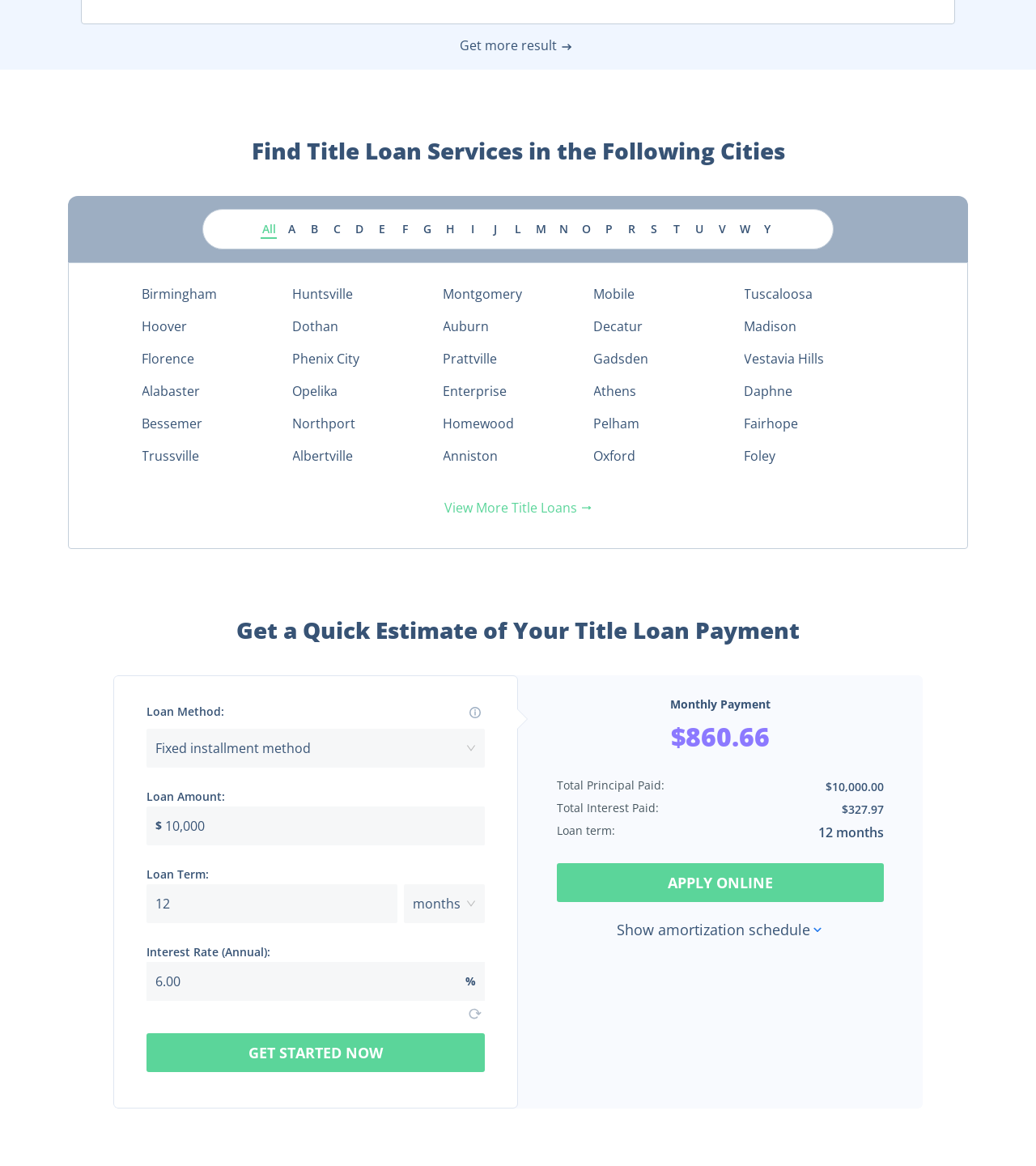Locate the coordinates of the bounding box for the clickable region that fulfills this instruction: "View more title loans".

[0.137, 0.426, 0.863, 0.445]